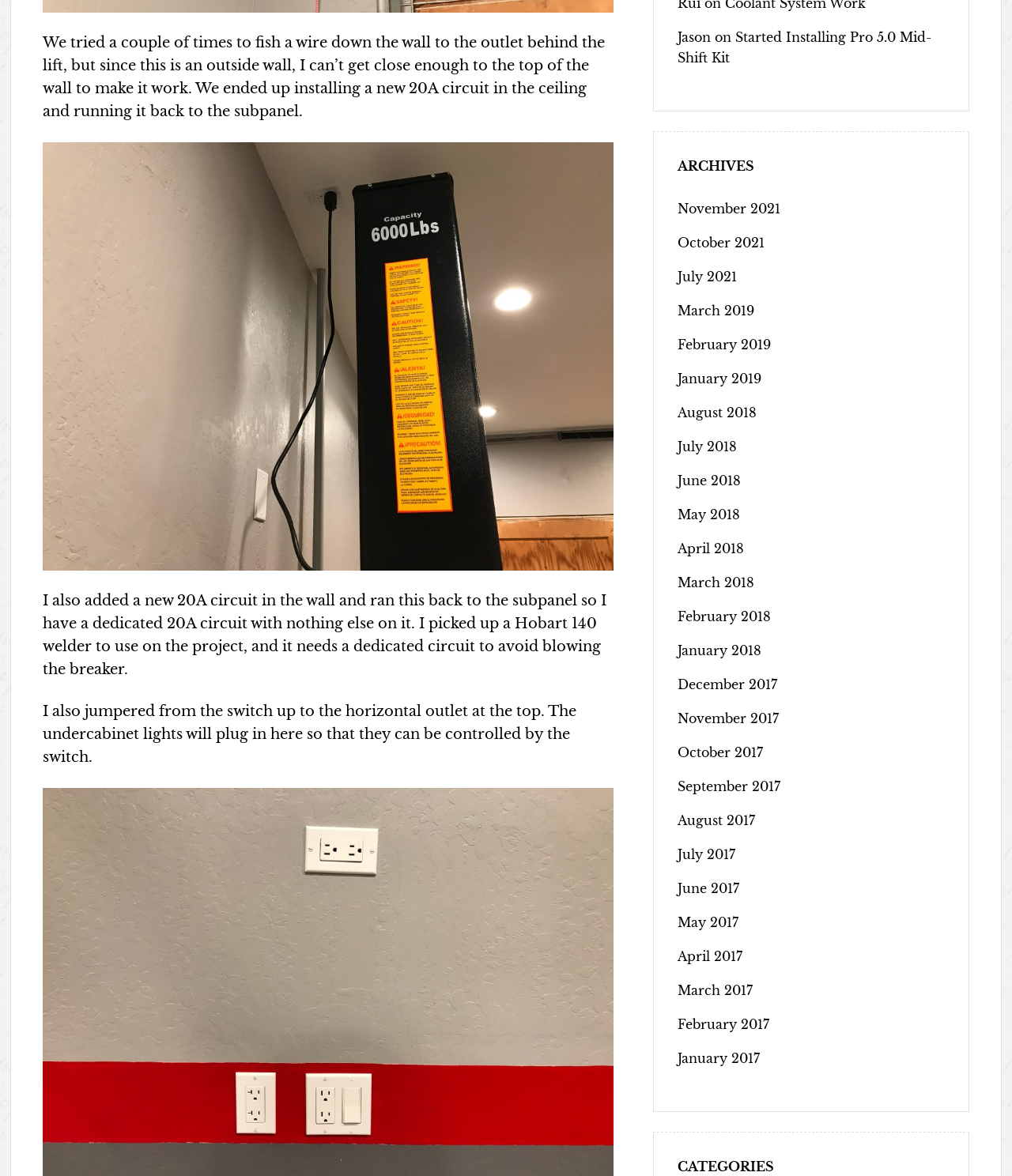Indicate the bounding box coordinates of the clickable region to achieve the following instruction: "Click on the link to view Jason's profile."

[0.67, 0.025, 0.702, 0.039]